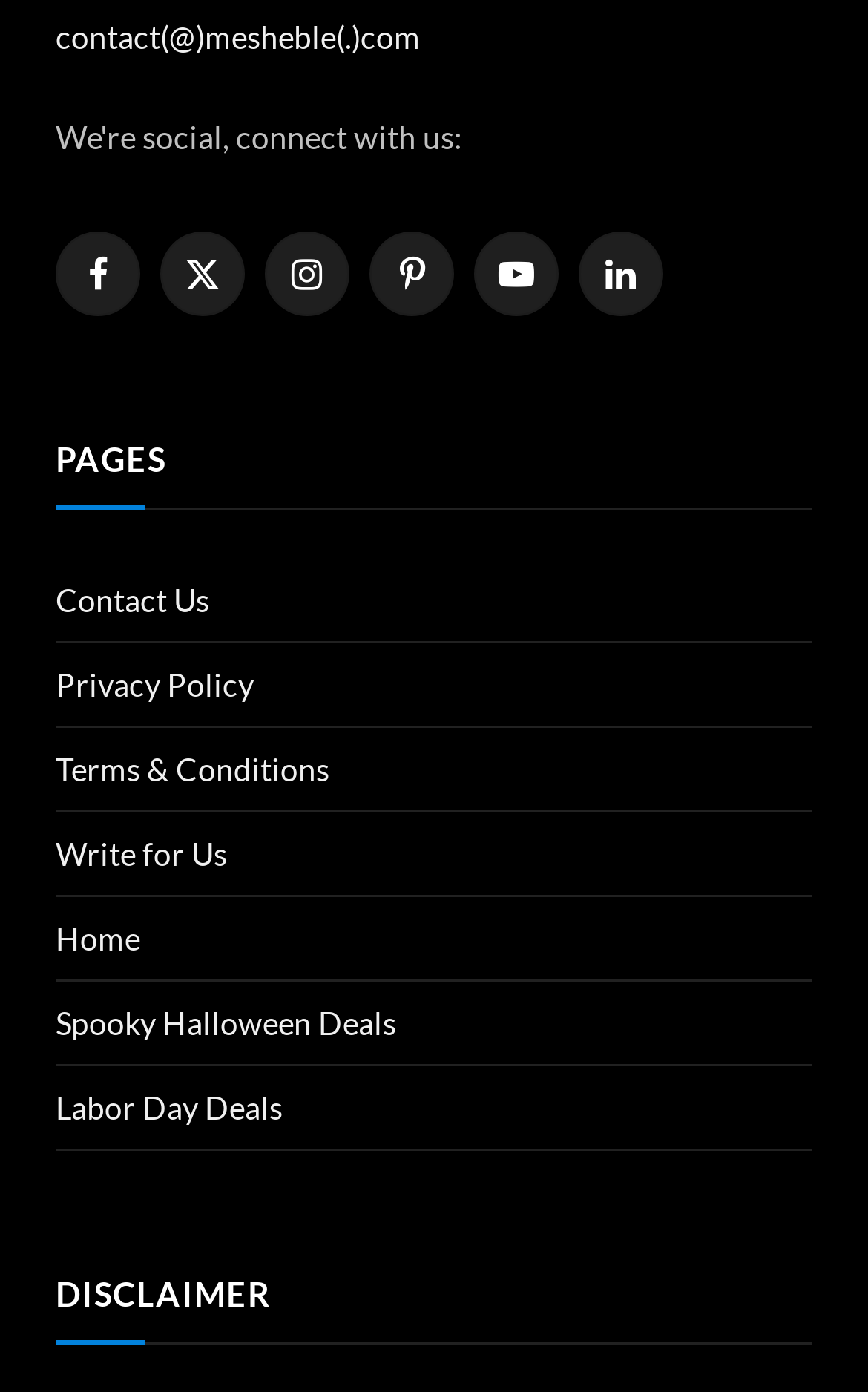What is the last link in the PAGES section?
Look at the image and respond with a one-word or short-phrase answer.

Home